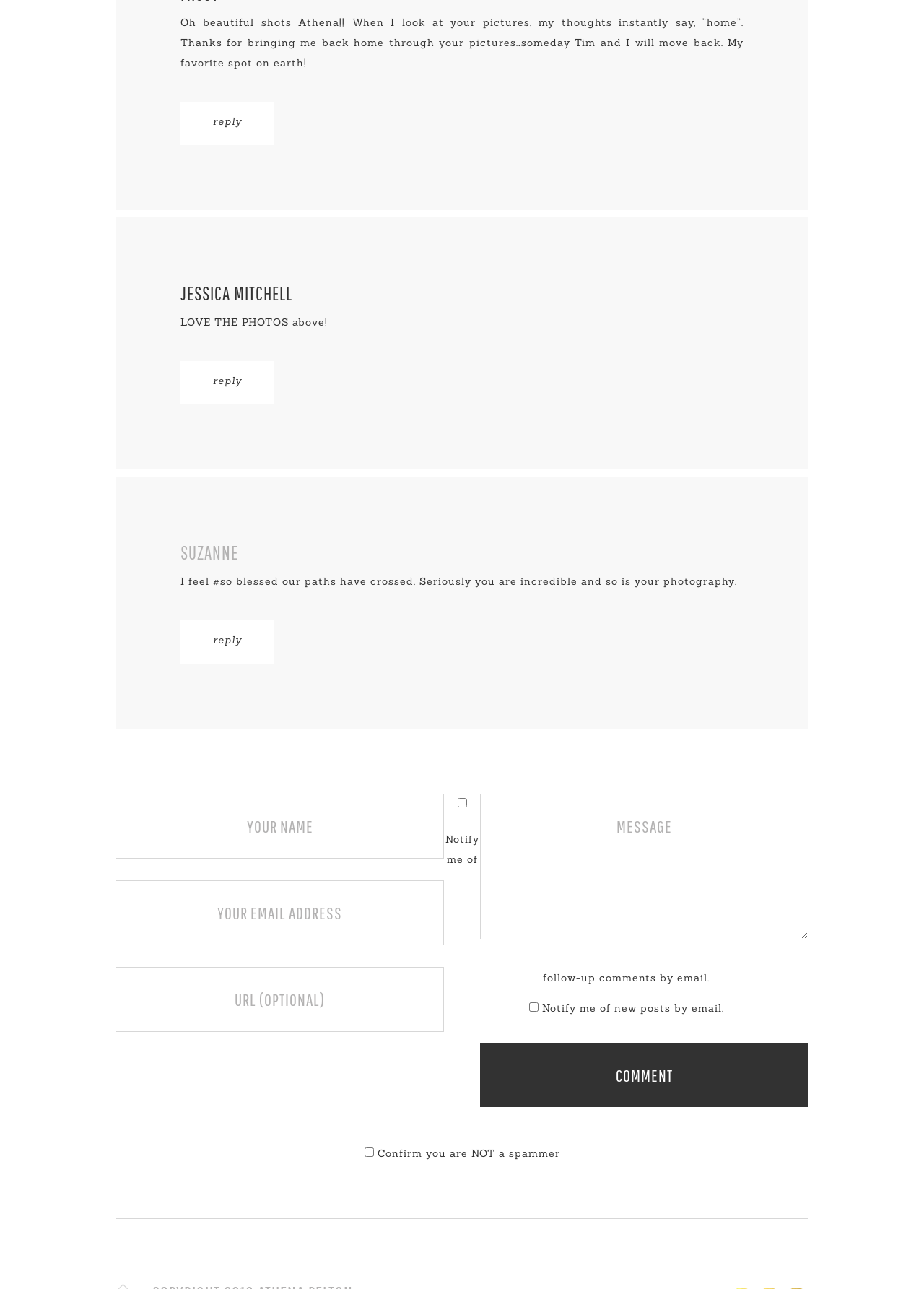Please answer the following question using a single word or phrase: 
What is the purpose of the checkbox 'Notify me of follow-up comments by email'?

To receive follow-up comments by email